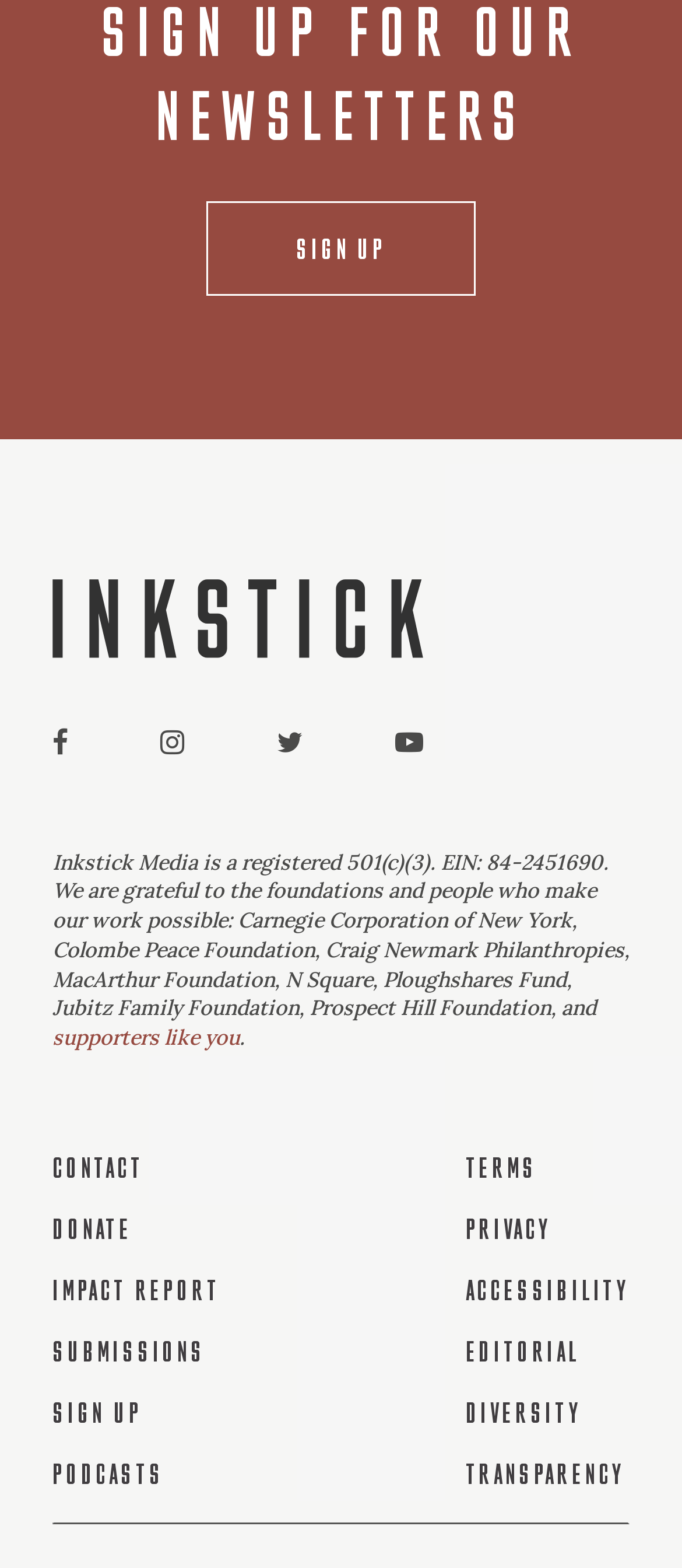How many foundations are mentioned as supporters?
Answer the question with a single word or phrase, referring to the image.

7